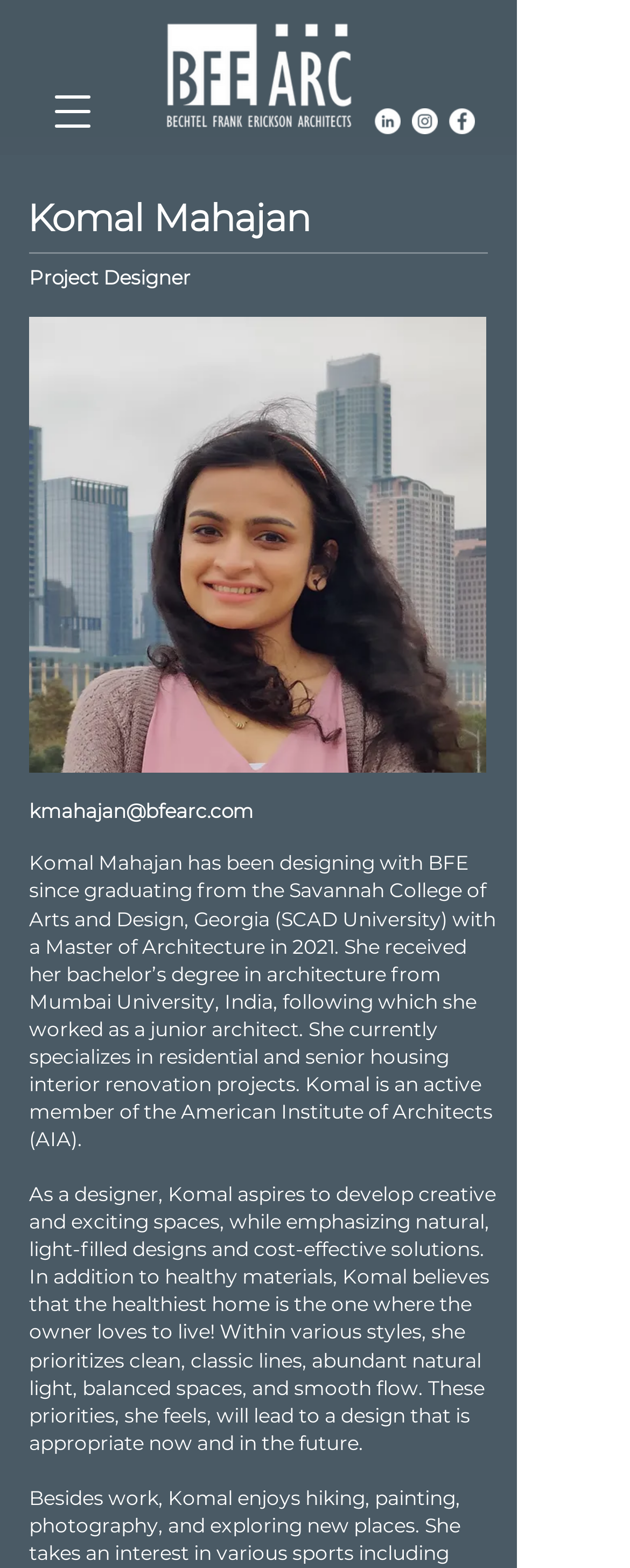What is Komal Mahajan's current specialization?
Please provide a comprehensive answer based on the visual information in the image.

Based on the webpage, Komal Mahajan's bio is provided, which mentions that she currently specializes in residential and senior housing interior renovation projects.